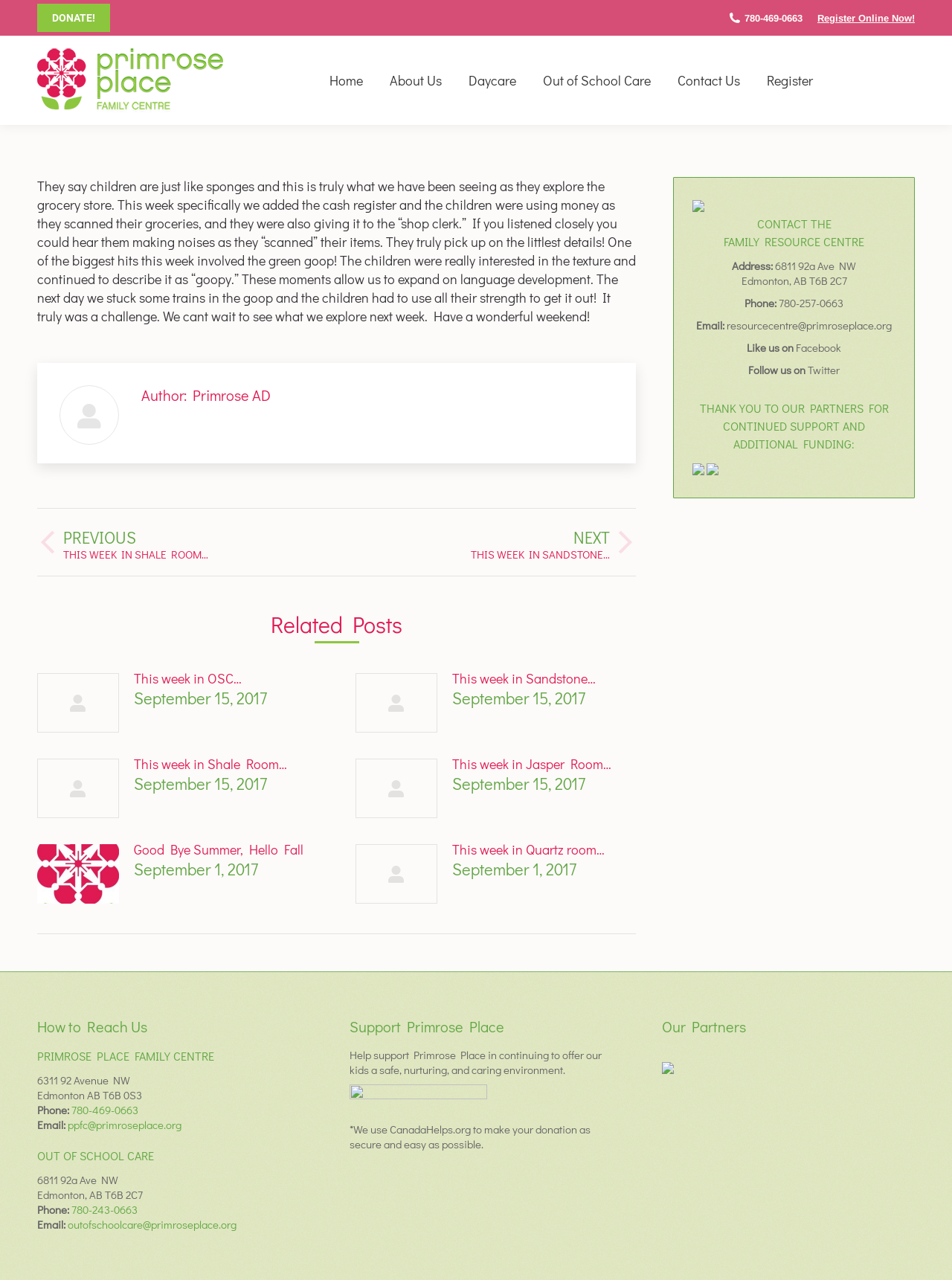How many related posts are shown?
Please interpret the details in the image and answer the question thoroughly.

The related posts section is located at the bottom of the webpage, and it shows four articles with links and images, each with a title and a date.